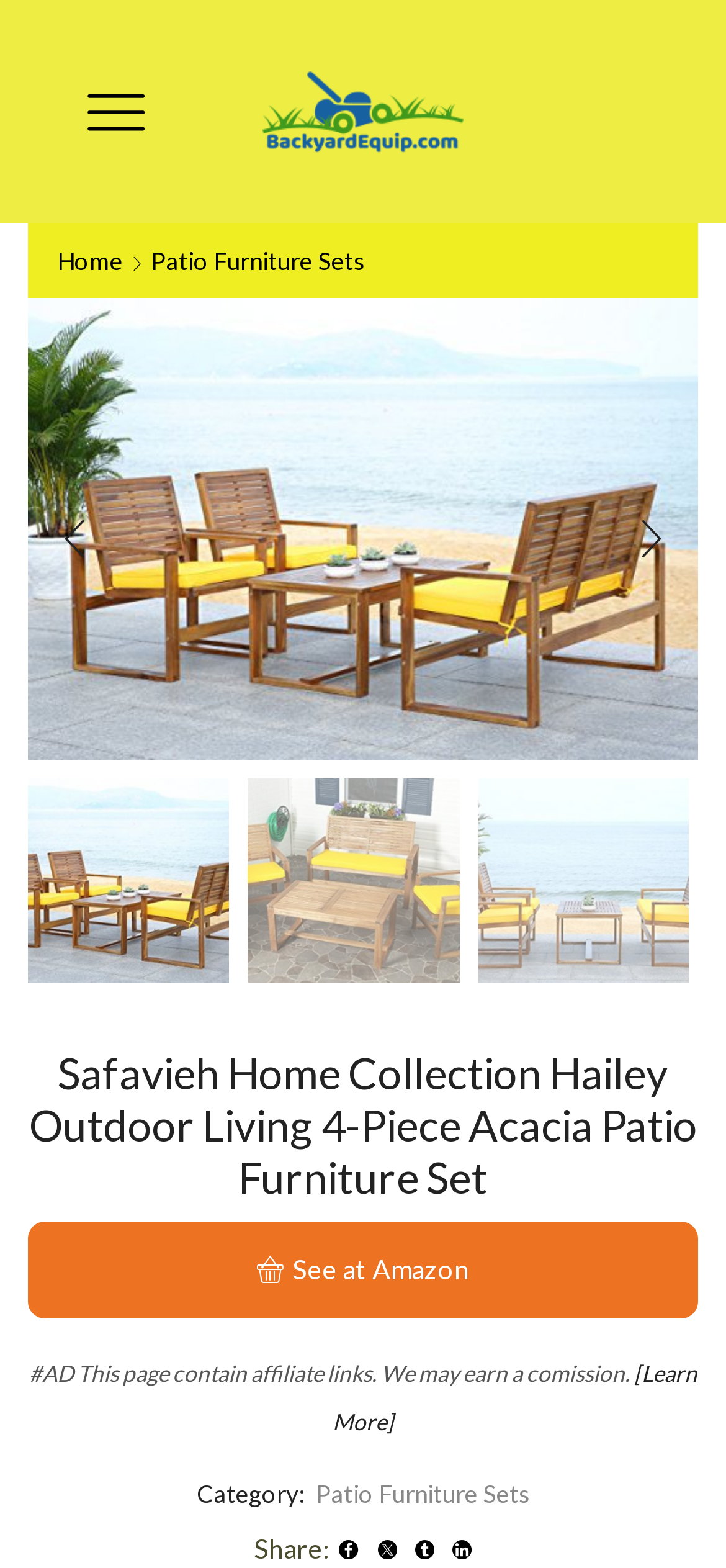Could you find the bounding box coordinates of the clickable area to complete this instruction: "Share on social media"?

[0.467, 0.982, 0.494, 0.994]